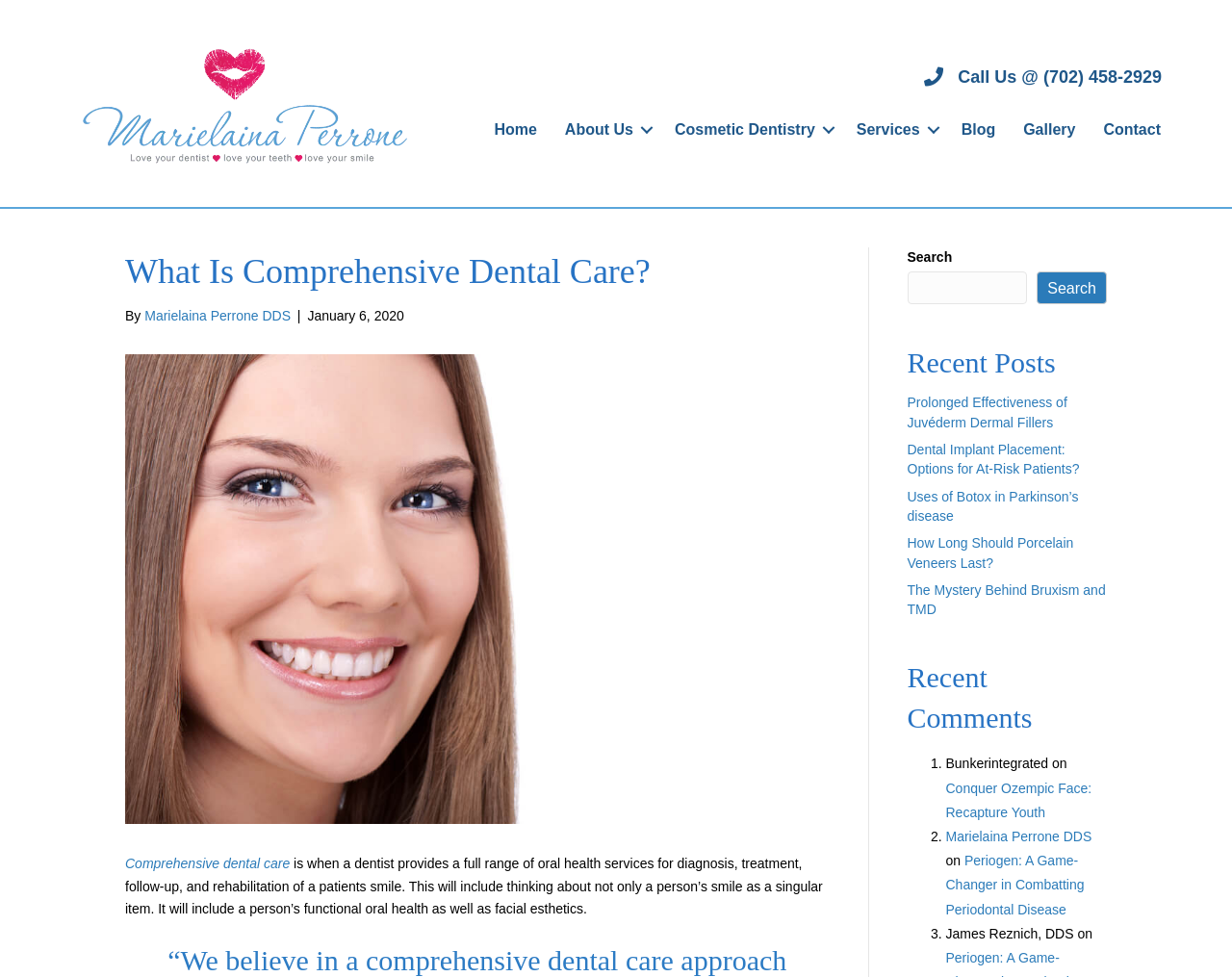Identify the bounding box coordinates of the HTML element based on this description: "About Us".

[0.448, 0.112, 0.536, 0.155]